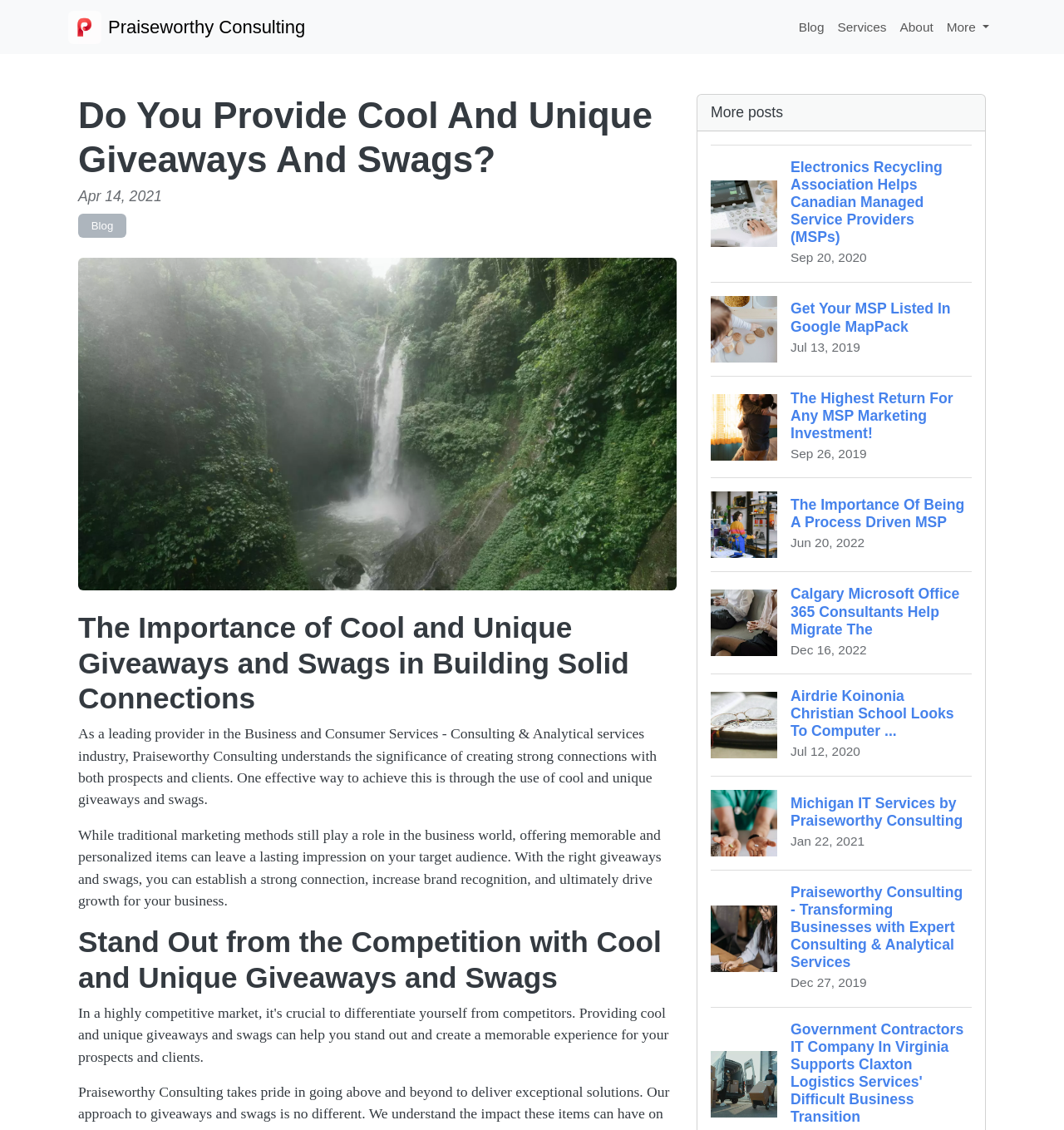What is the company name?
Please provide a single word or phrase as the answer based on the screenshot.

Praiseworthy Consulting